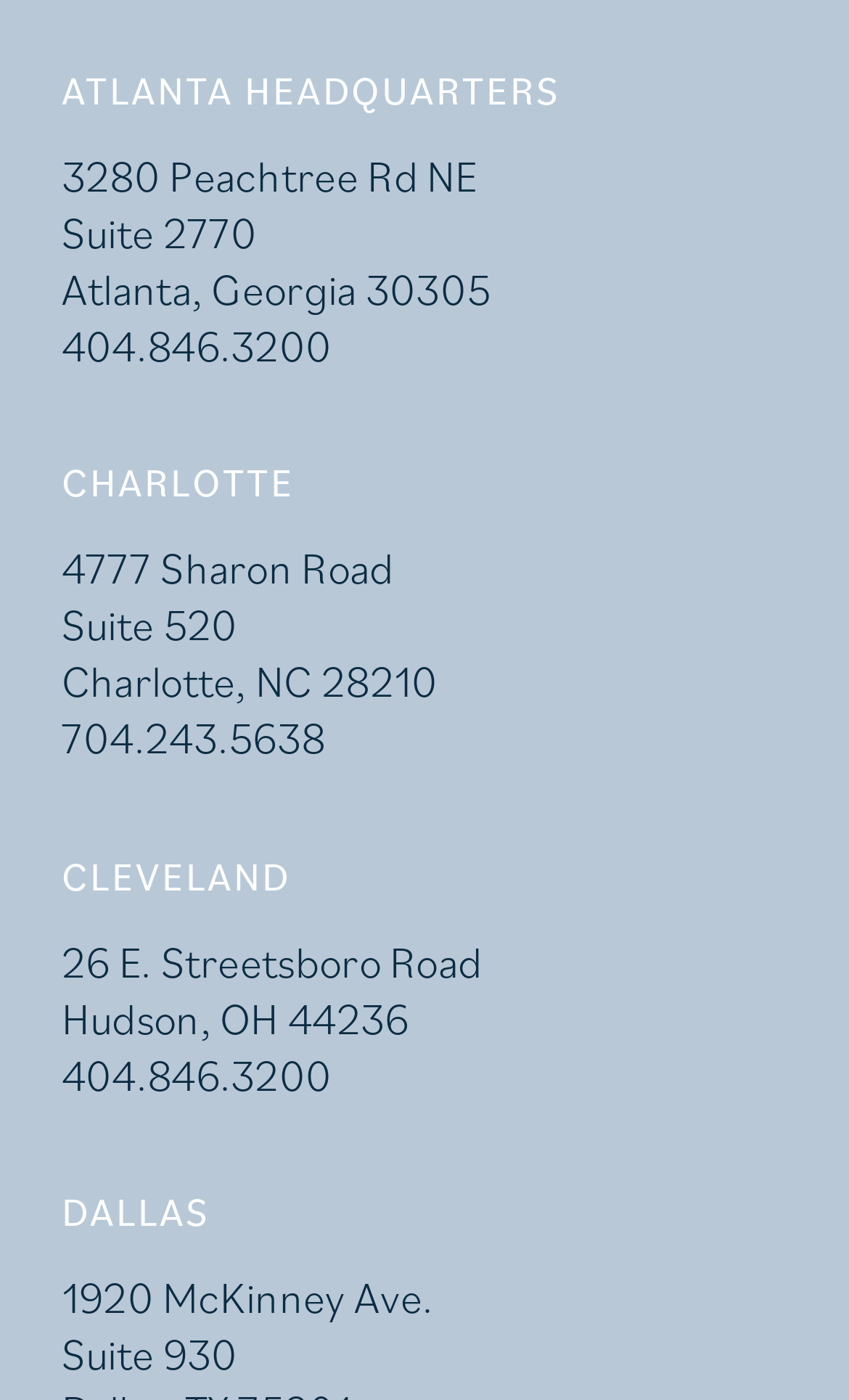Identify the bounding box for the UI element described as: "26 E. Streetsboro Road". The coordinates should be four float numbers between 0 and 1, i.e., [left, top, right, bottom].

[0.072, 0.667, 0.568, 0.707]